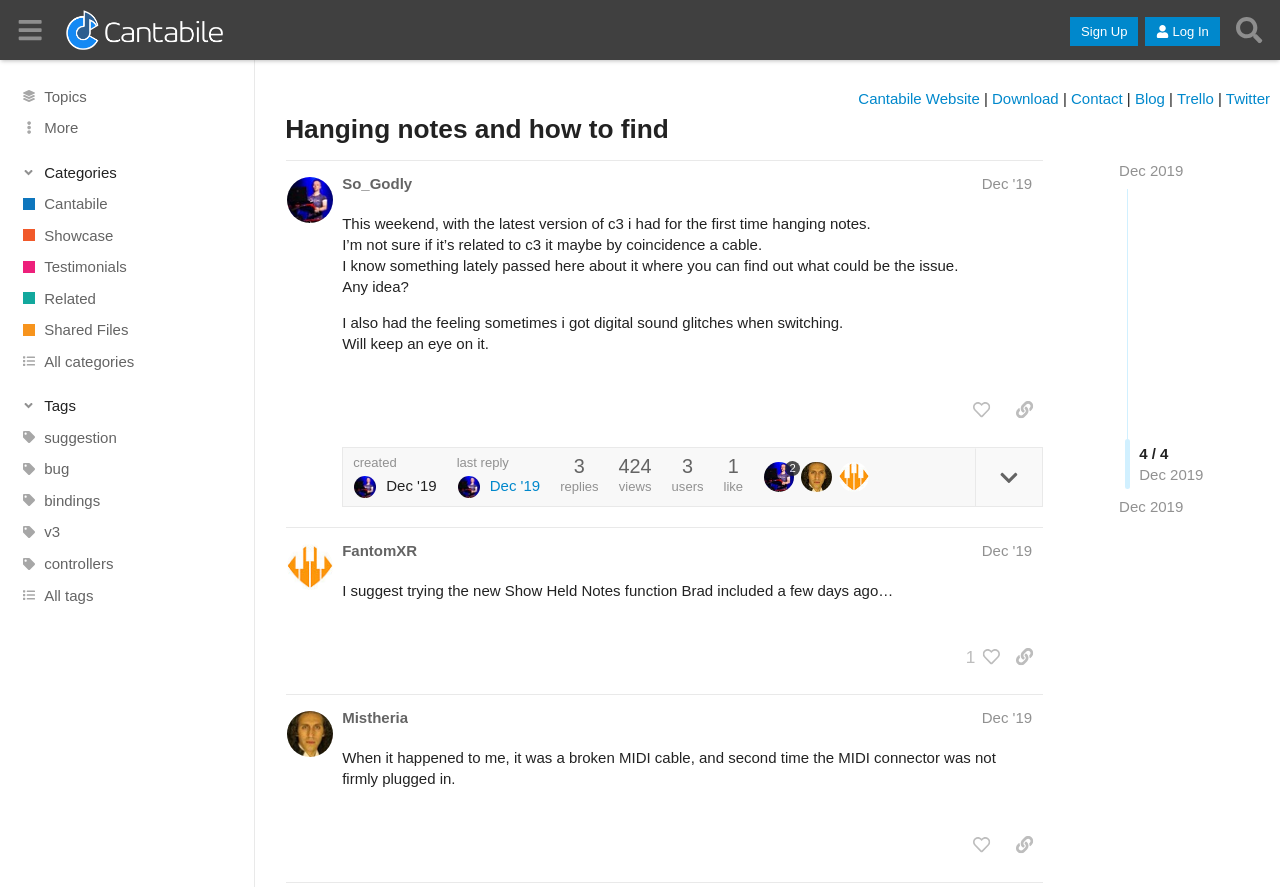Identify the bounding box coordinates of the area you need to click to perform the following instruction: "Read the post by 'So_Godly'".

[0.224, 0.18, 0.863, 0.594]